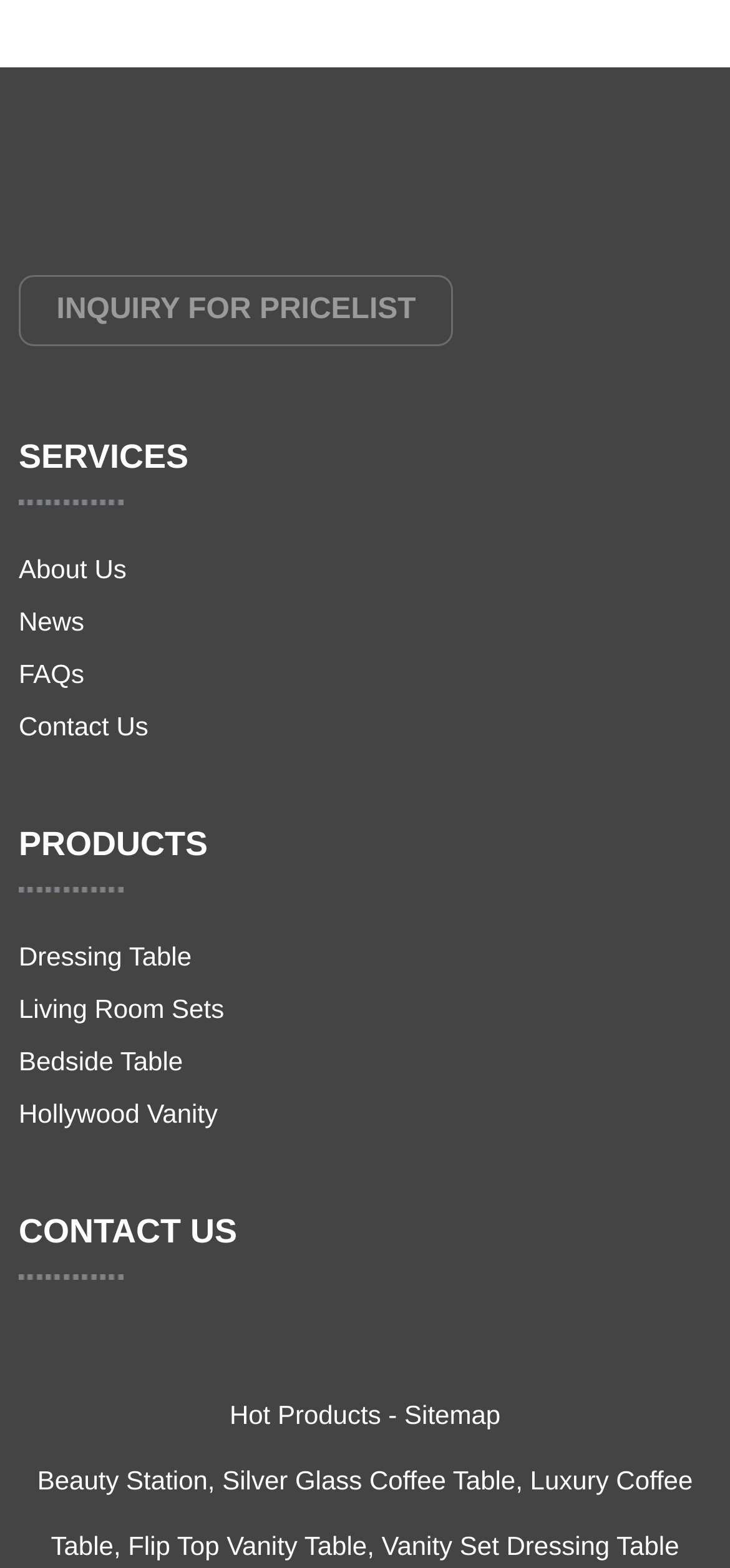What is the last link in the footer section?
Based on the image, give a one-word or short phrase answer.

Luxury Coffee Table